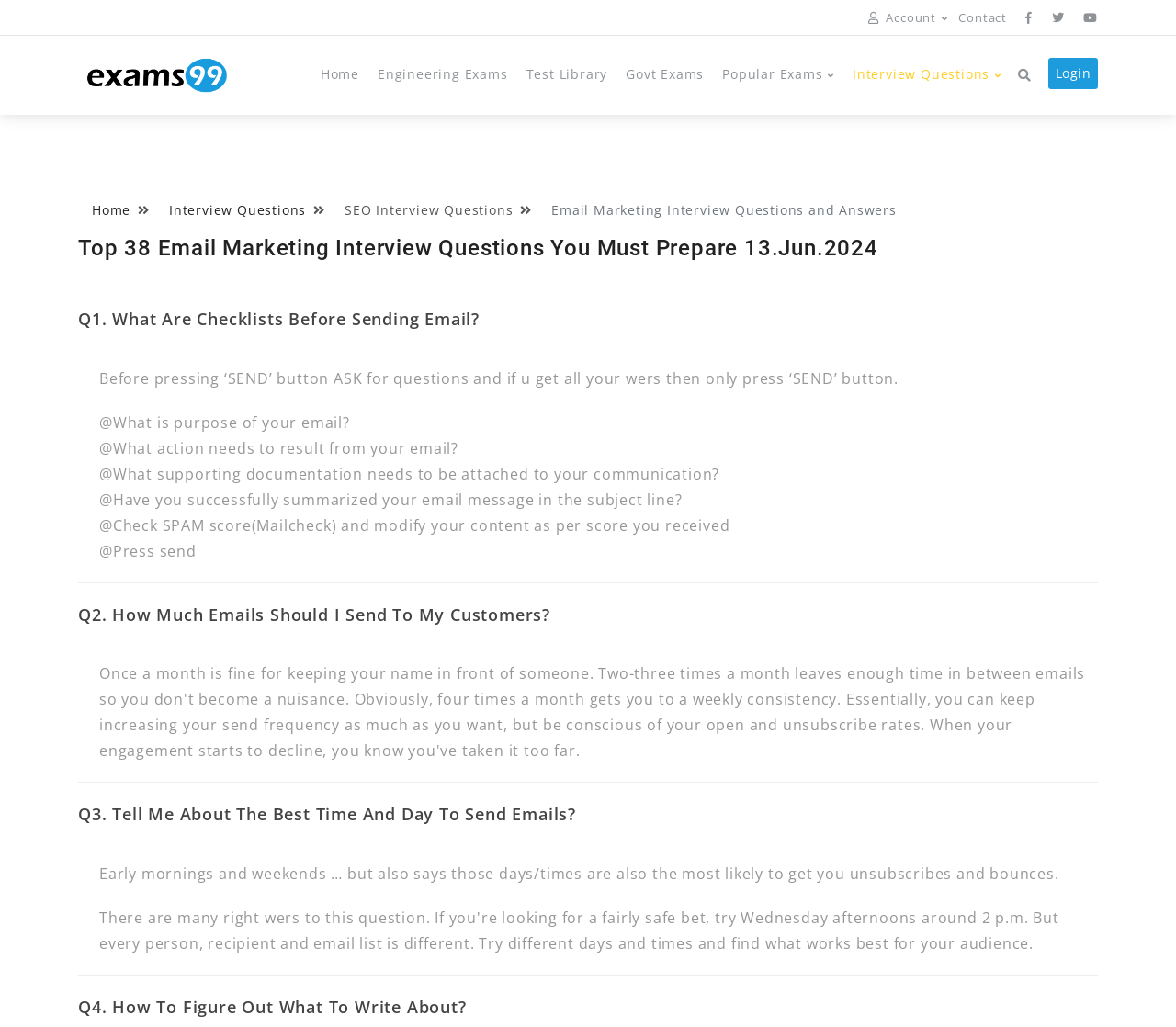Could you determine the bounding box coordinates of the clickable element to complete the instruction: "Navigate to 'Govt Exams'"? Provide the coordinates as four float numbers between 0 and 1, i.e., [left, top, right, bottom].

[0.524, 0.035, 0.606, 0.11]